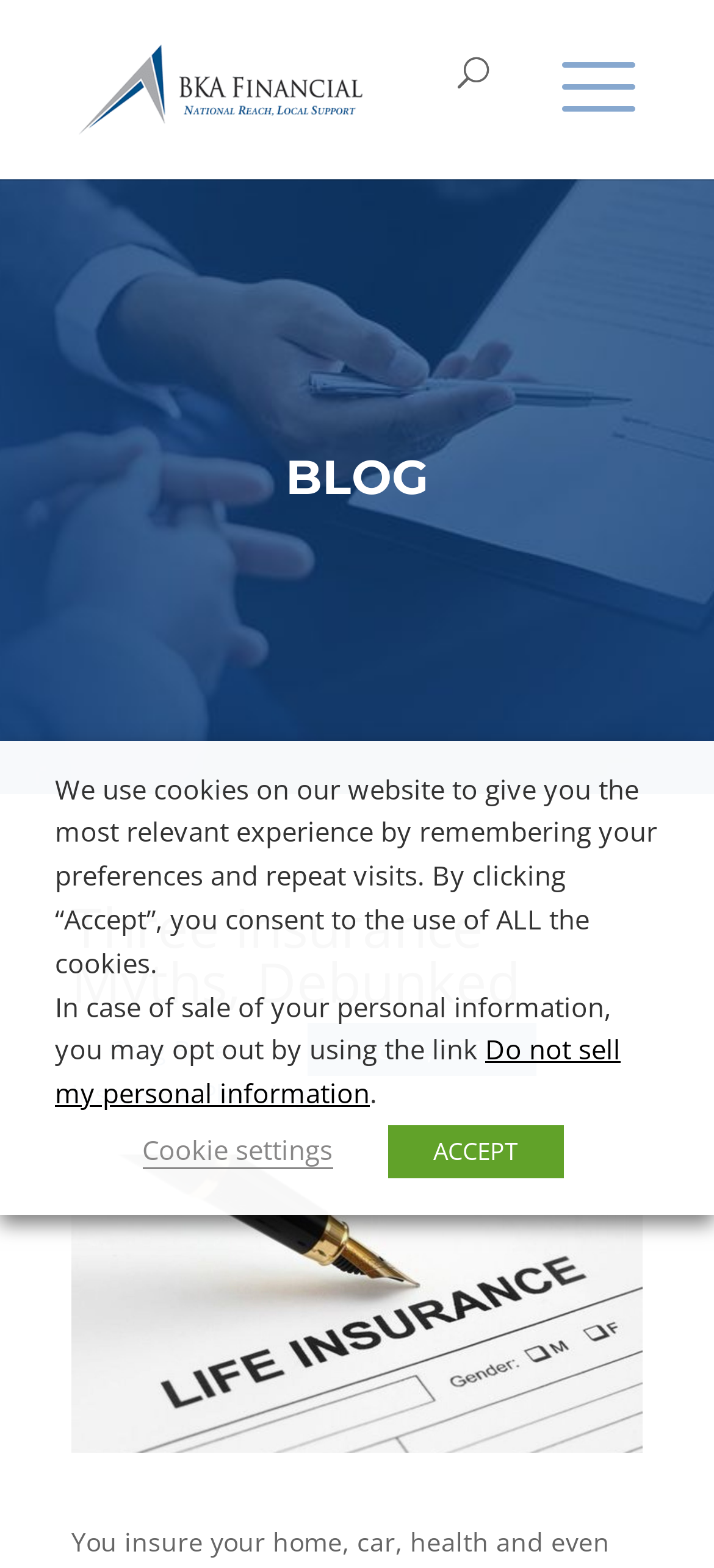Locate and generate the text content of the webpage's heading.

Three Insurance Myths, Debunked